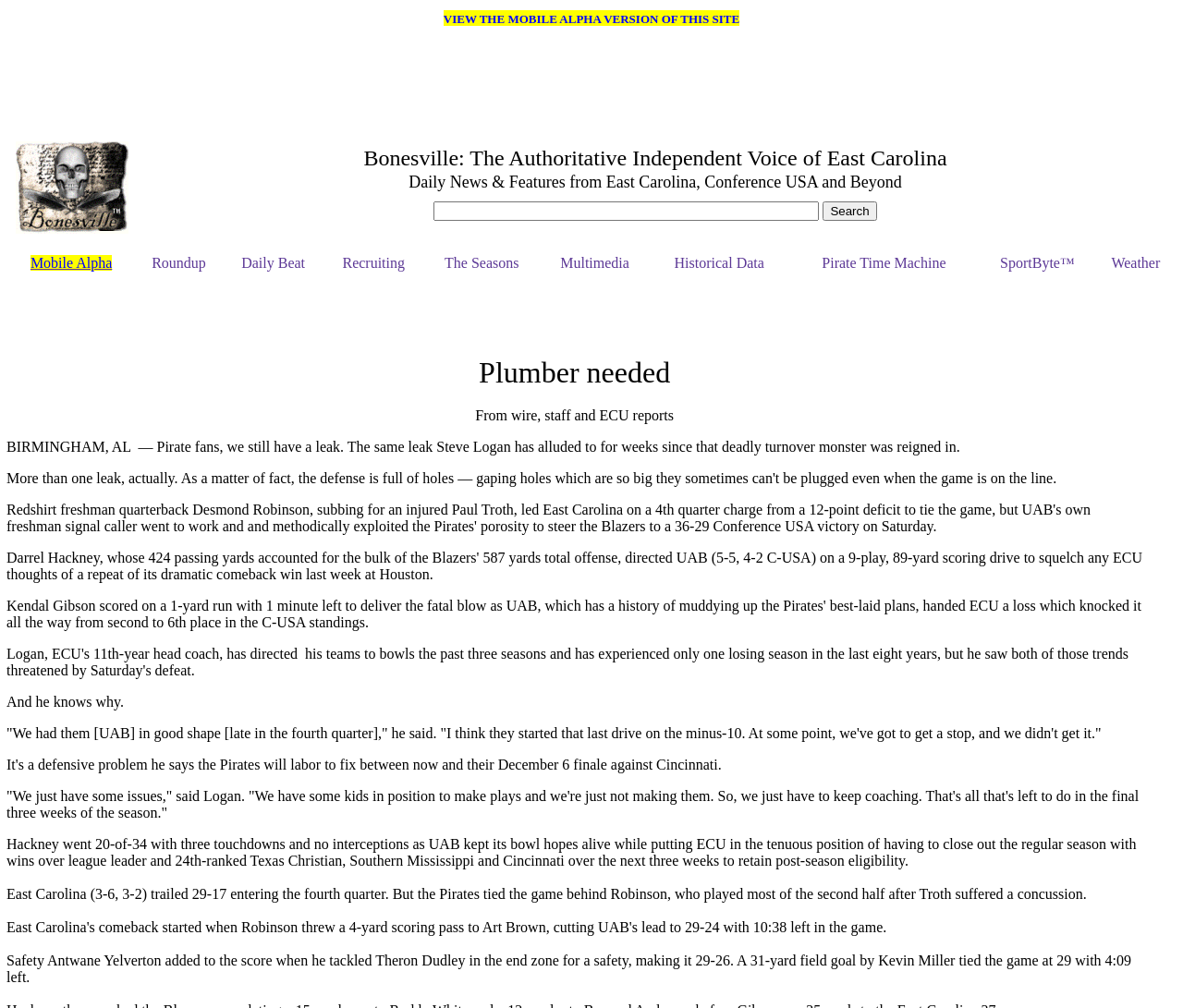Summarize the webpage with a detailed and informative caption.

The webpage is a news and information portal for East Carolina University, specifically focused on sports and athletics. At the top of the page, there is a header section that spans the entire width, containing a link to view the mobile alpha version of the site. Below this, there is a section that takes up most of the page's width, divided into three columns. The left column contains a search bar with a text input field and a search button. The middle column has a heading that reads "Bonesville: The Authoritative Independent Voice of East Carolina Daily News & Features from East Carolina, Conference USA and Beyond" and a search link below it. The right column contains a list of links to various sections of the website, including Mobile Alpha, Roundup, Daily Beat, Recruiting, The Seasons, Multimedia, Historical Data, Pirate Time Machine, SportByte, and Weather.

Below this section, there is an iframe that takes up about two-thirds of the page's width, likely containing some sort of multimedia content. Below the iframe, there are several rows of text, including a heading that reads "Plumber needed" and a few lines of text that appear to be a news article or summary, describing a safety play in a football game.

Overall, the webpage has a dense layout with multiple sections and columns, but the main focus is on providing access to various types of sports-related content and news.